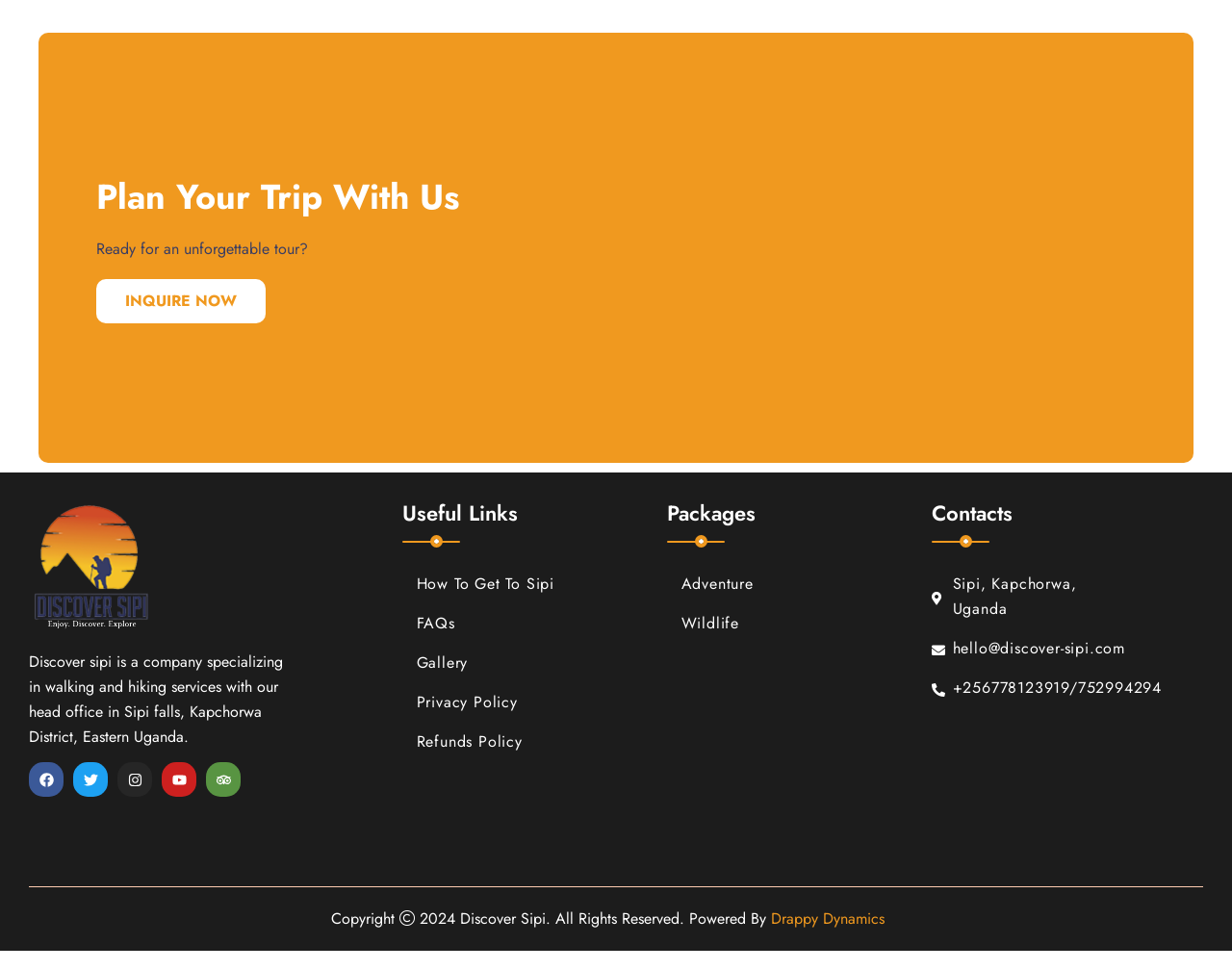Please identify the bounding box coordinates of the region to click in order to complete the task: "Explore 'How To Get To Sipi'". The coordinates must be four float numbers between 0 and 1, specified as [left, top, right, bottom].

[0.326, 0.59, 0.45, 0.615]